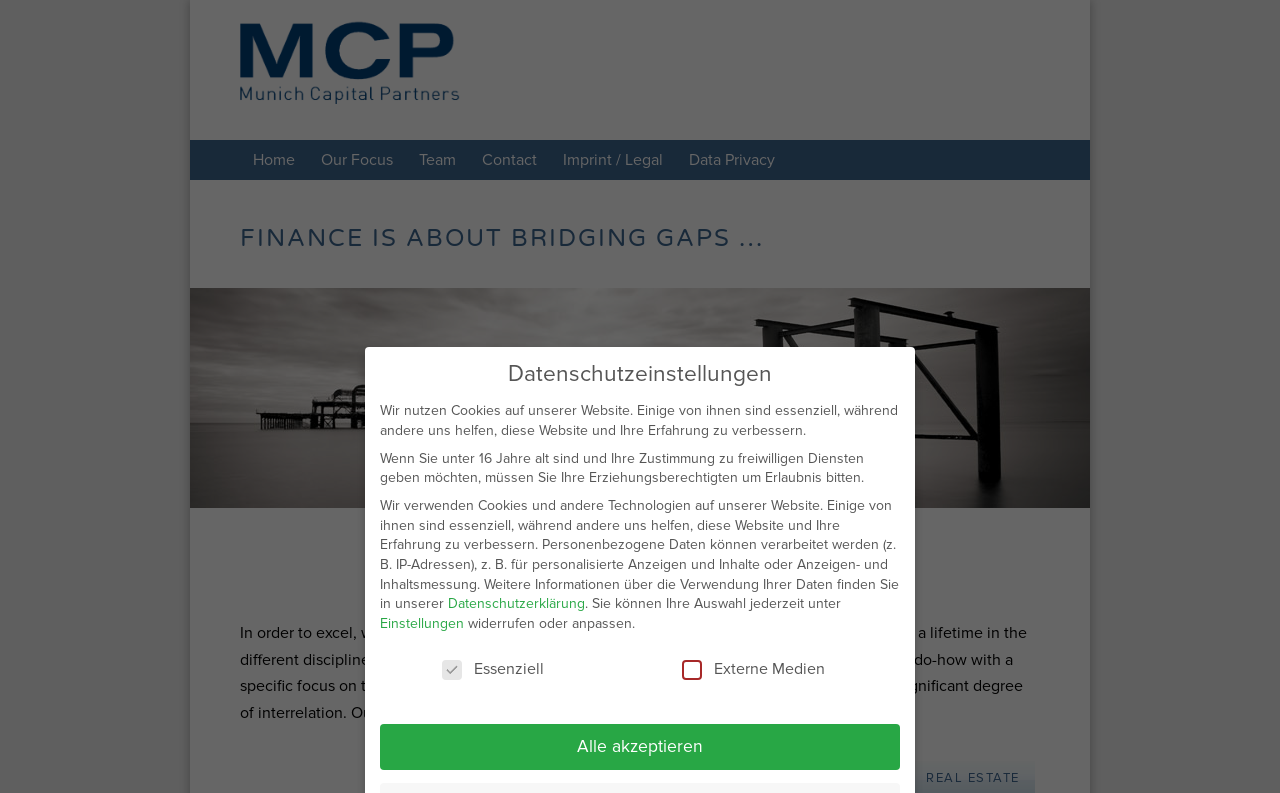Pinpoint the bounding box coordinates of the clickable area necessary to execute the following instruction: "Go to the Team page". The coordinates should be given as four float numbers between 0 and 1, namely [left, top, right, bottom].

[0.317, 0.177, 0.366, 0.227]